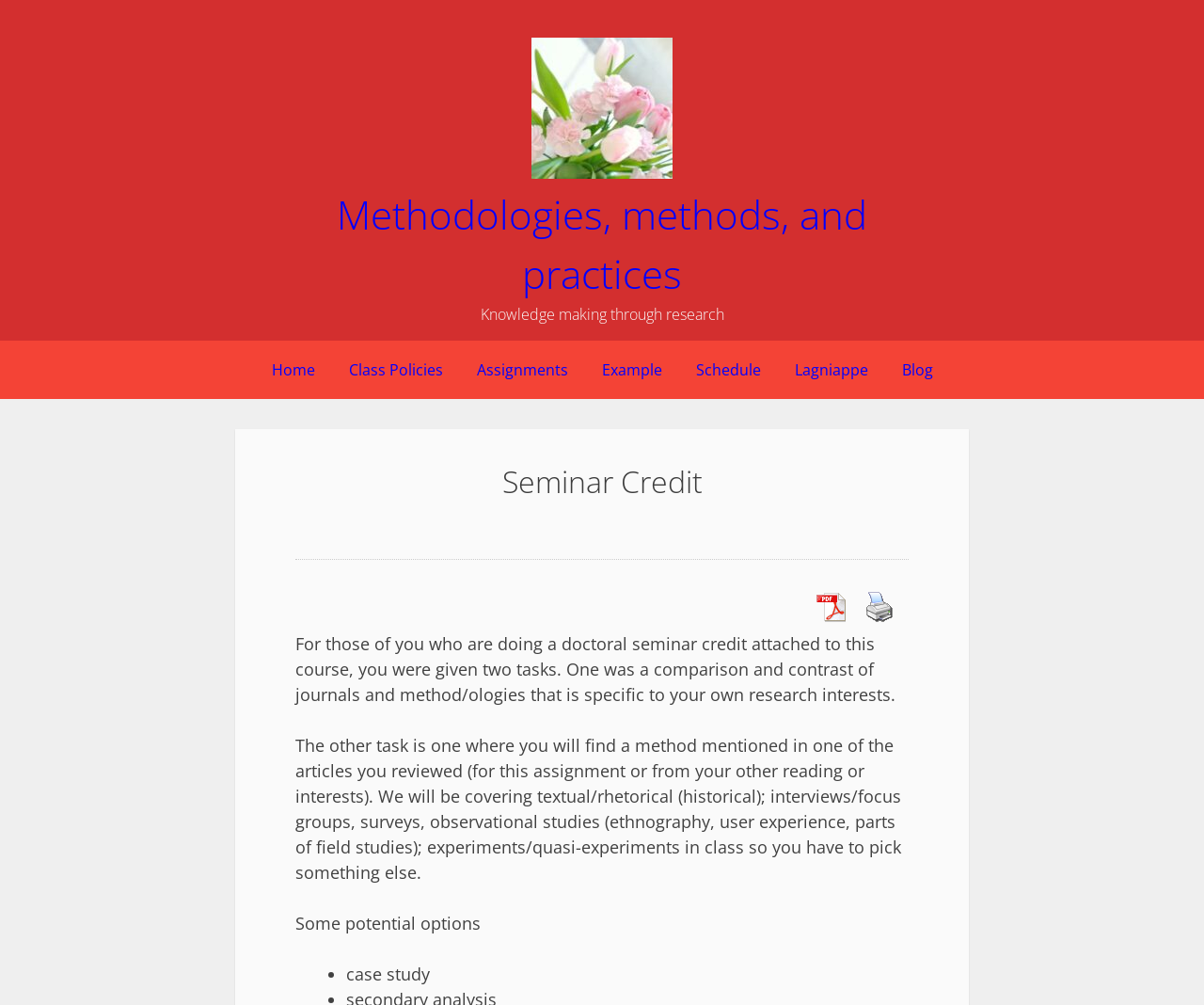From the webpage screenshot, predict the bounding box of the UI element that matches this description: "parent_node: Methodologies, methods, and practices".

[0.441, 0.162, 0.559, 0.183]